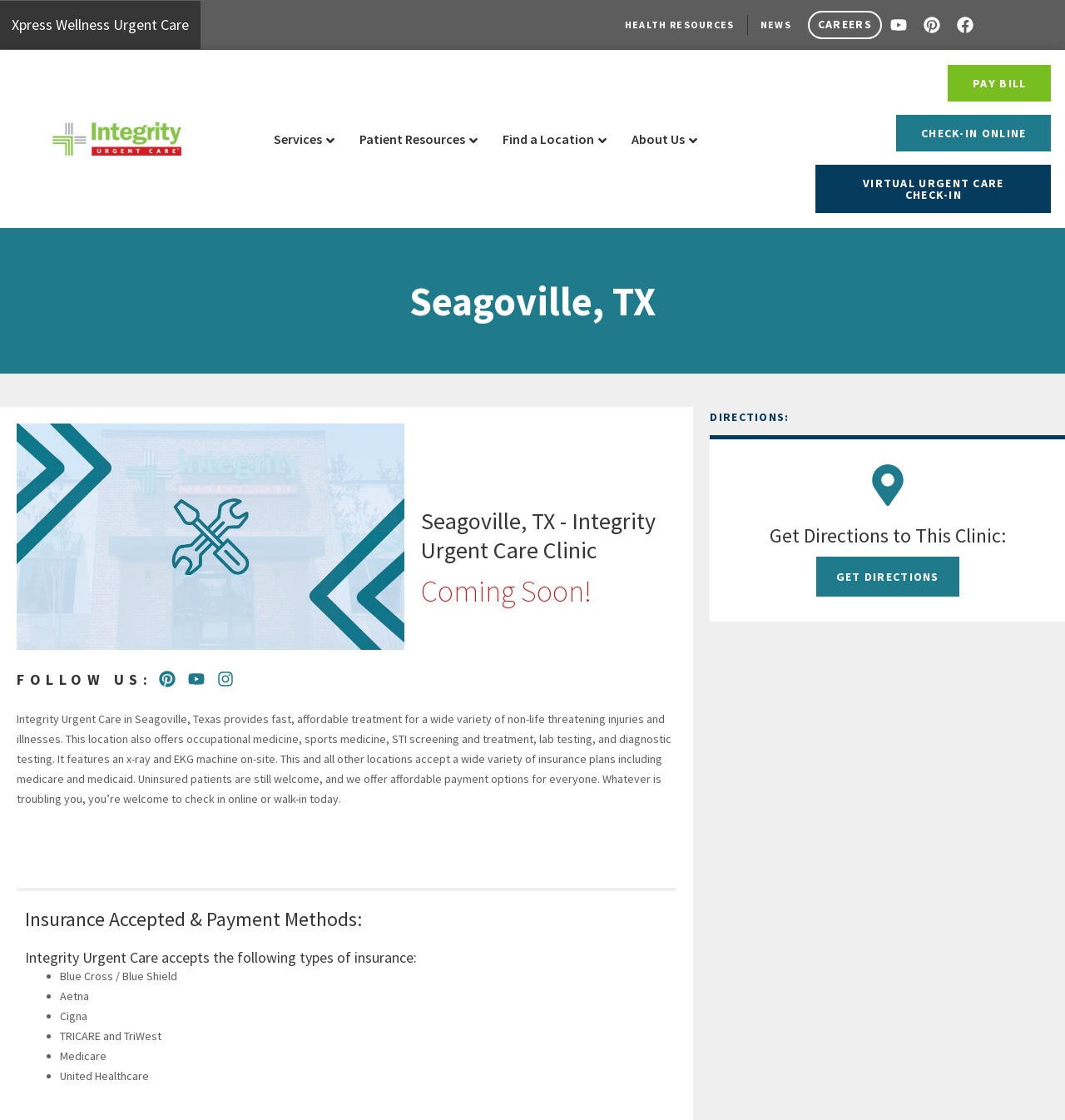Determine the bounding box coordinates for the region that must be clicked to execute the following instruction: "Get directions to this clinic".

[0.766, 0.497, 0.901, 0.533]